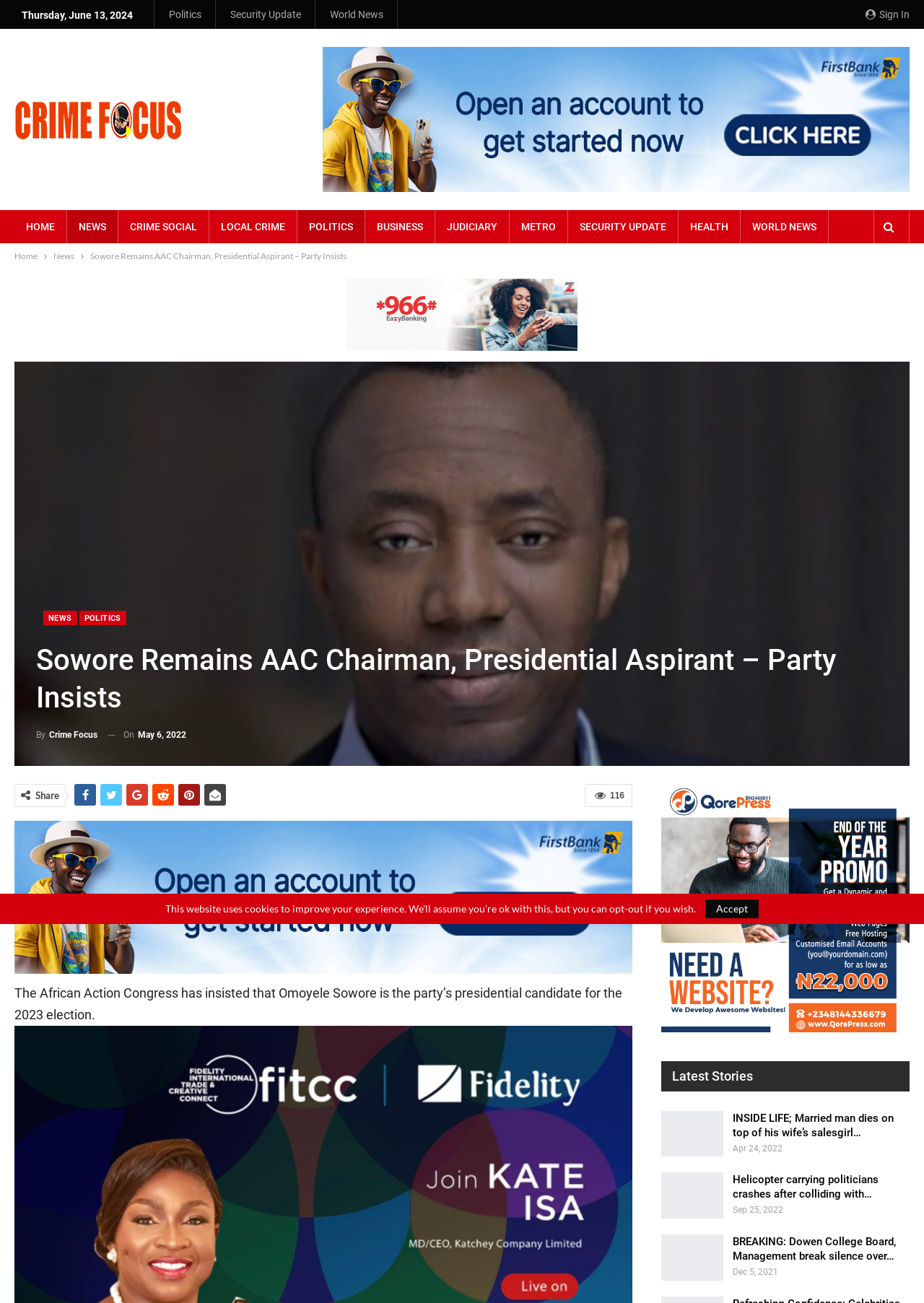Please pinpoint the bounding box coordinates for the region I should click to adhere to this instruction: "Click on the 'Politics' link".

[0.183, 0.007, 0.218, 0.016]